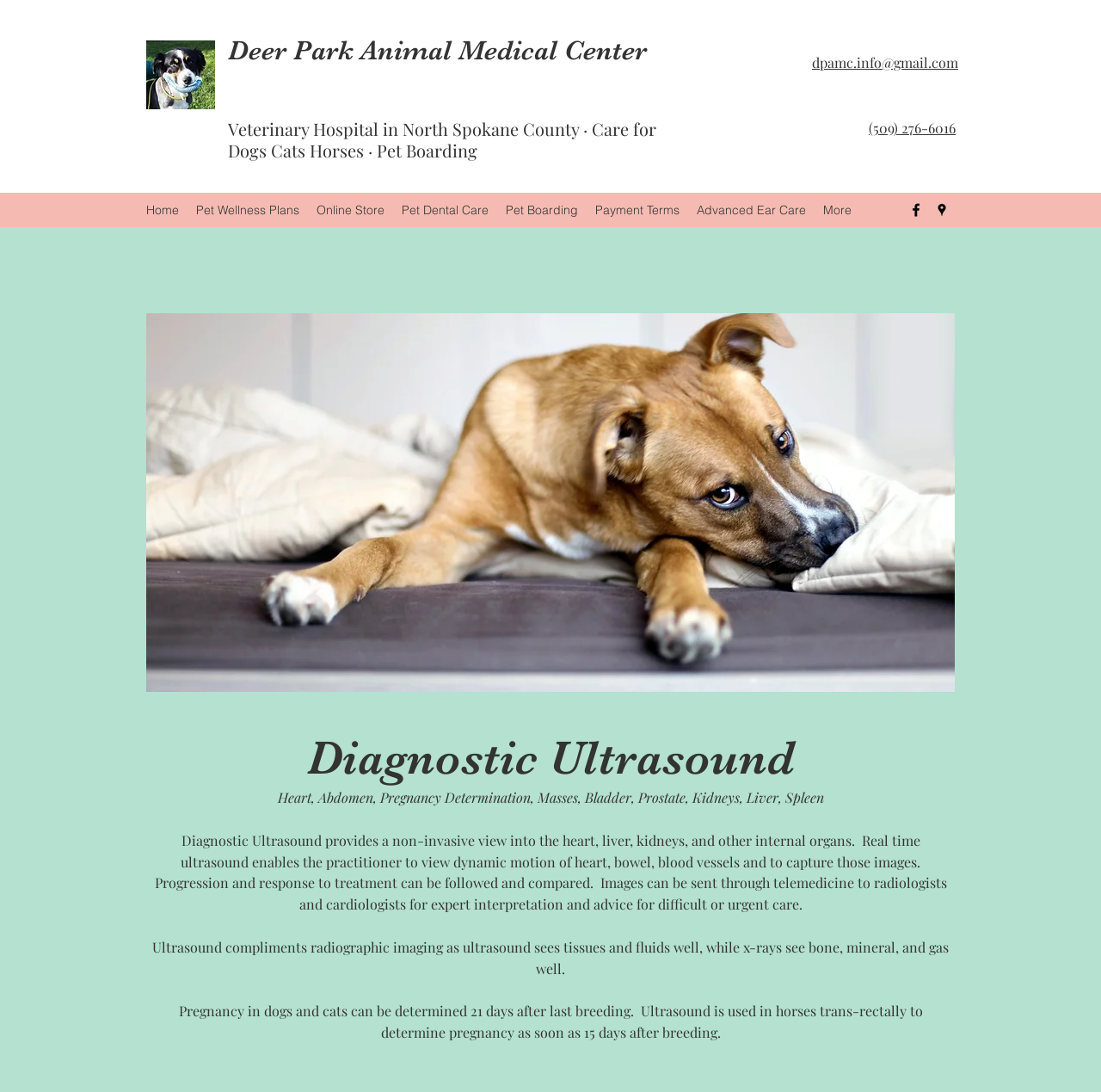Determine the bounding box coordinates of the element that should be clicked to execute the following command: "Navigate to Pet Wellness Plans".

[0.17, 0.18, 0.28, 0.204]